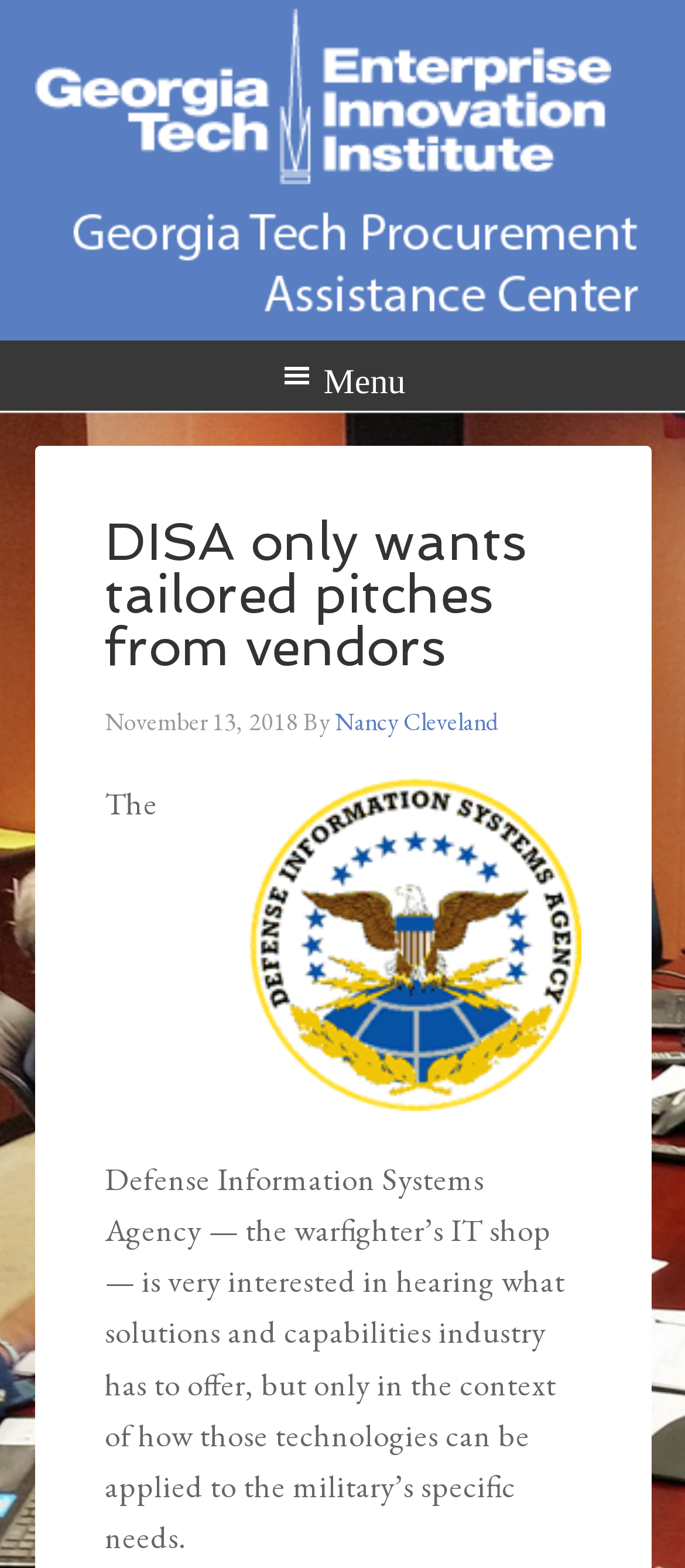Who wrote the article? Please answer the question using a single word or phrase based on the image.

Nancy Cleveland